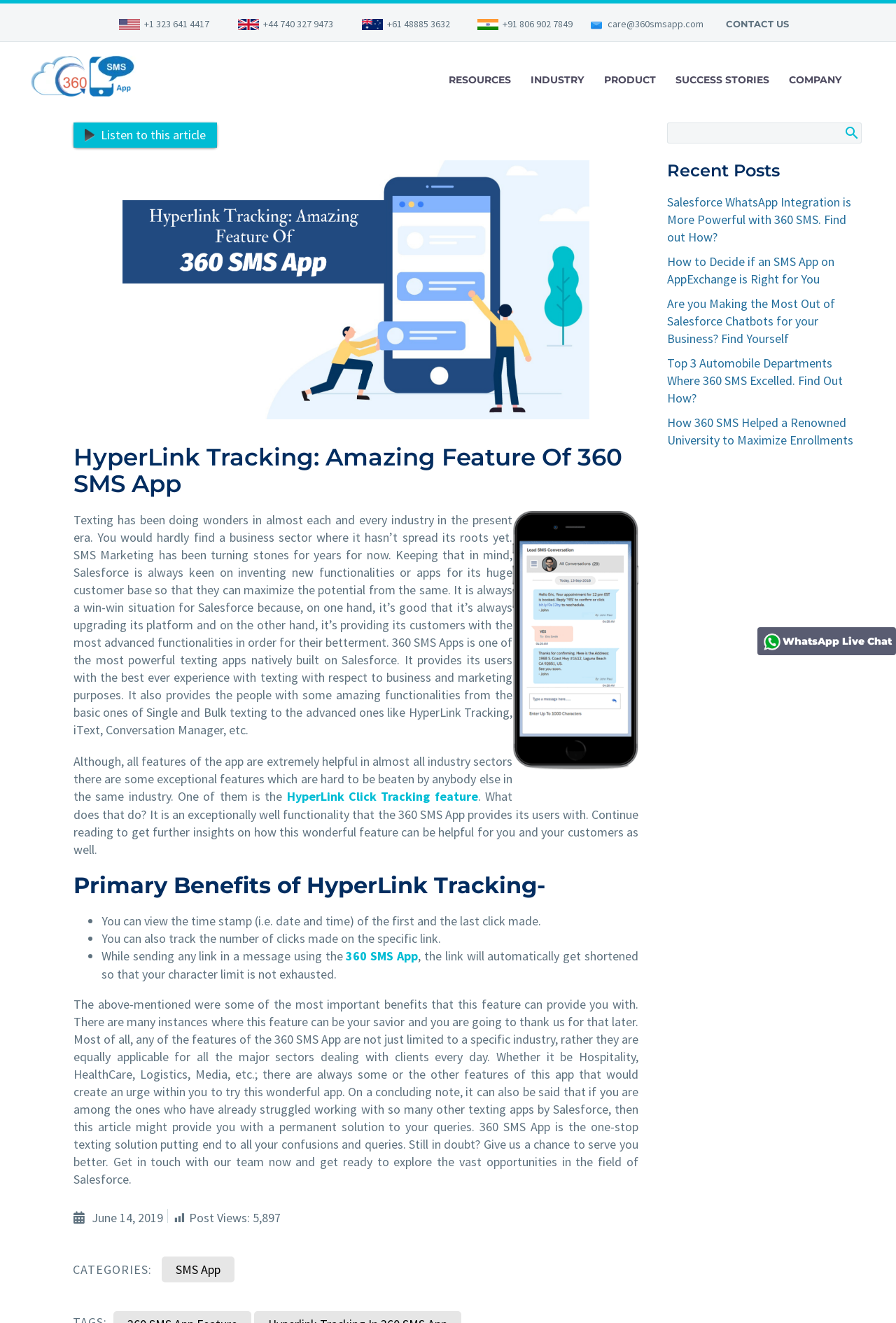Explain the webpage in detail.

This webpage is about the 360 SMS App, a powerful texting app natively built on Salesforce. At the top, there is a header section with a logo, flags of different countries, and contact information. Below the header, there are several links to different sections of the website, including "RESOURCES", "INDUSTRY", "PRODUCT", "SUCCESS STORIES", and "COMPANY".

The main content of the webpage is an article about the HyperLink Tracking feature of the 360 SMS App. The article starts with a heading "HyperLink Tracking: Amazing Feature Of 360 SMS App" and an image related to the feature. The text explains the benefits of using the 360 SMS App, including its ability to provide users with advanced functionalities like HyperLink Tracking, iText, and Conversation Manager.

The article then focuses on the HyperLink Click Tracking feature, which allows users to view the timestamp of the first and last click made, track the number of clicks made on a specific link, and automatically shorten links sent in messages. The feature is described as exceptionally helpful in various industry sectors.

The article concludes by highlighting the benefits of using the 360 SMS App, which is a one-stop texting solution that can cater to the needs of different industries, including Hospitality, HealthCare, Logistics, and Media.

At the bottom of the webpage, there is a section with recent posts, including links to other articles about Salesforce WhatsApp integration, choosing the right SMS app, and the benefits of using 360 SMS in different industries. There is also a search bar and a WhatsApp live chat button.